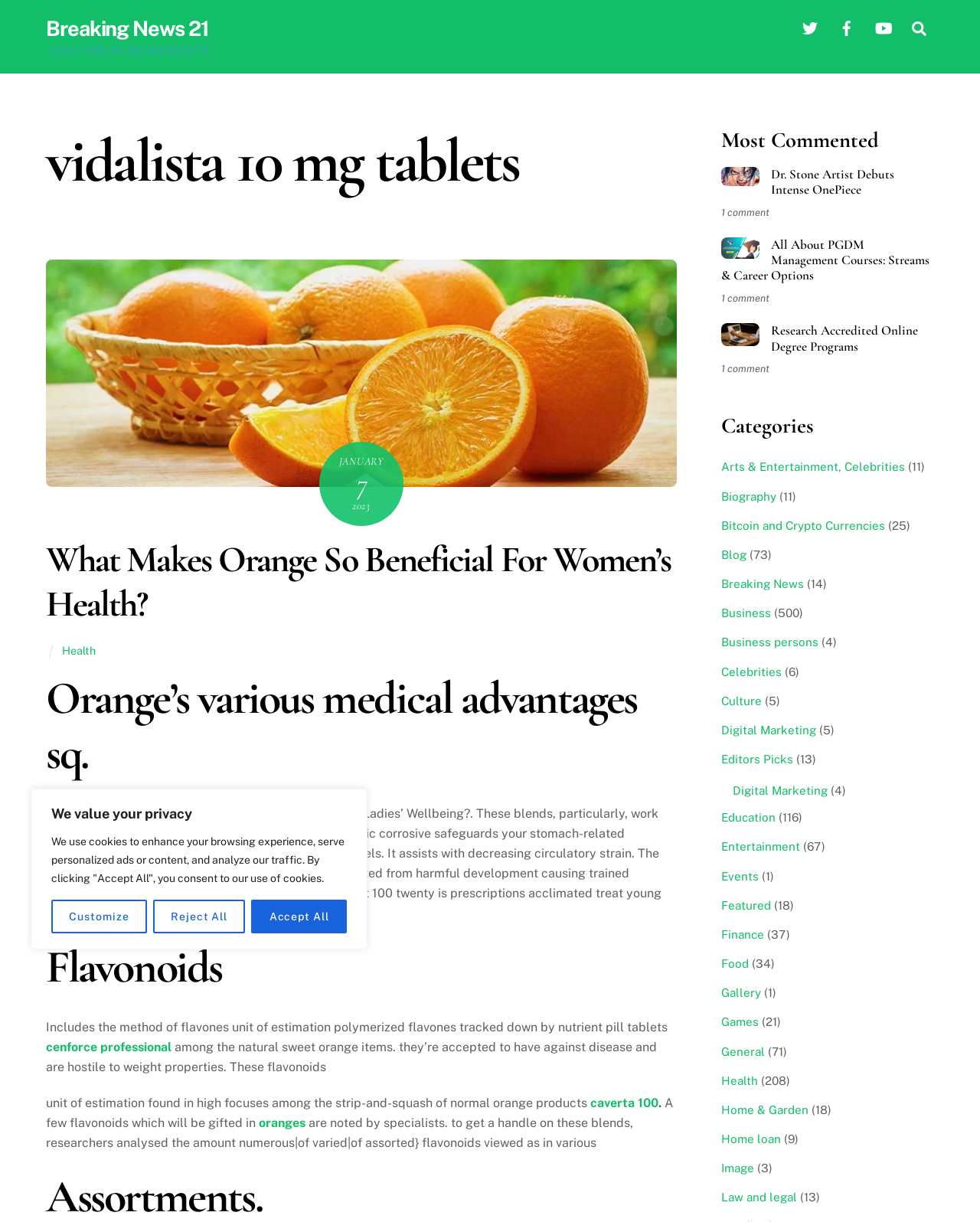Using the given element description, provide the bounding box coordinates (top-left x, top-left y, bottom-right x, bottom-right y) for the corresponding UI element in the screenshot: Blog

[0.736, 0.449, 0.761, 0.459]